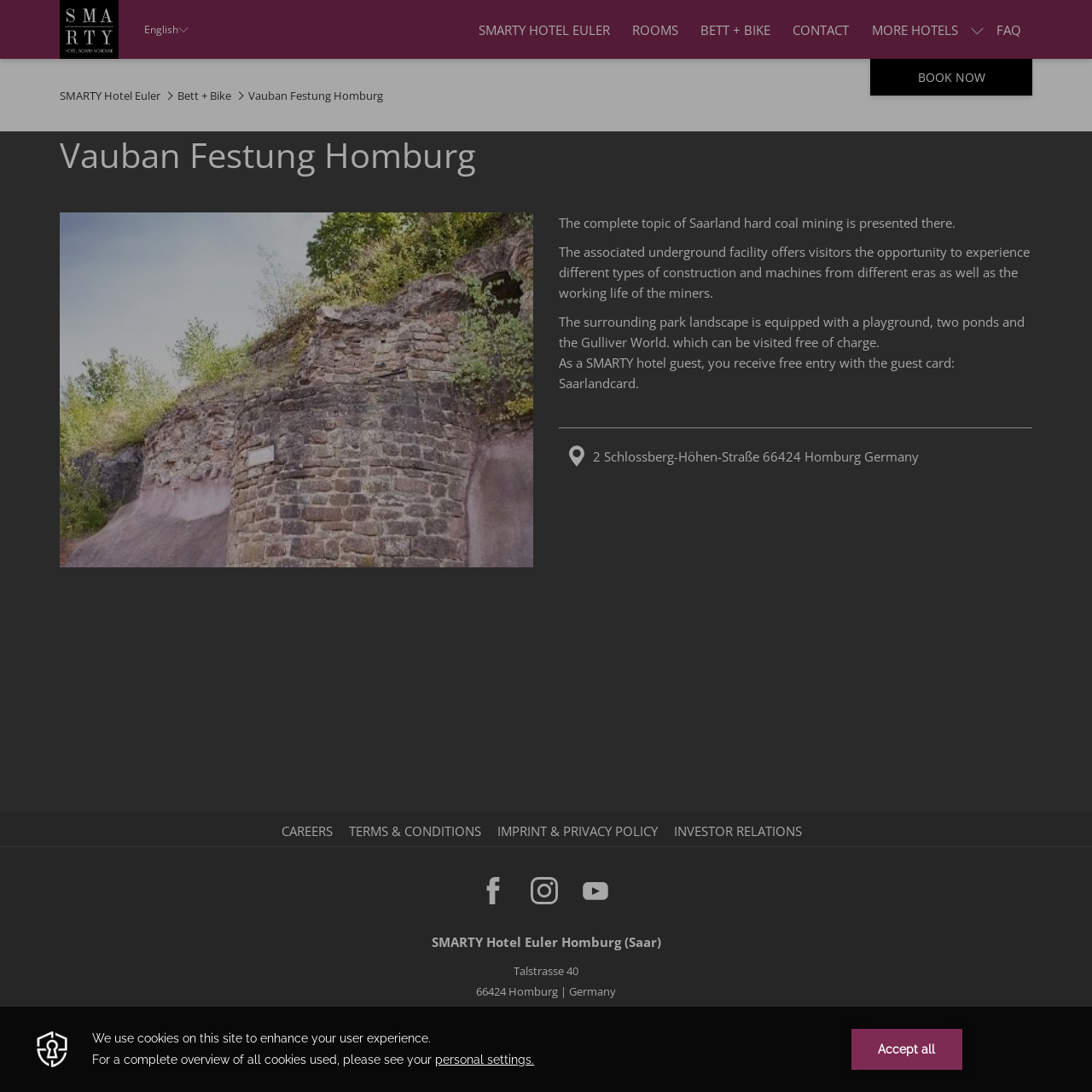Locate the headline of the webpage and generate its content.

Vauban Festung Homburg